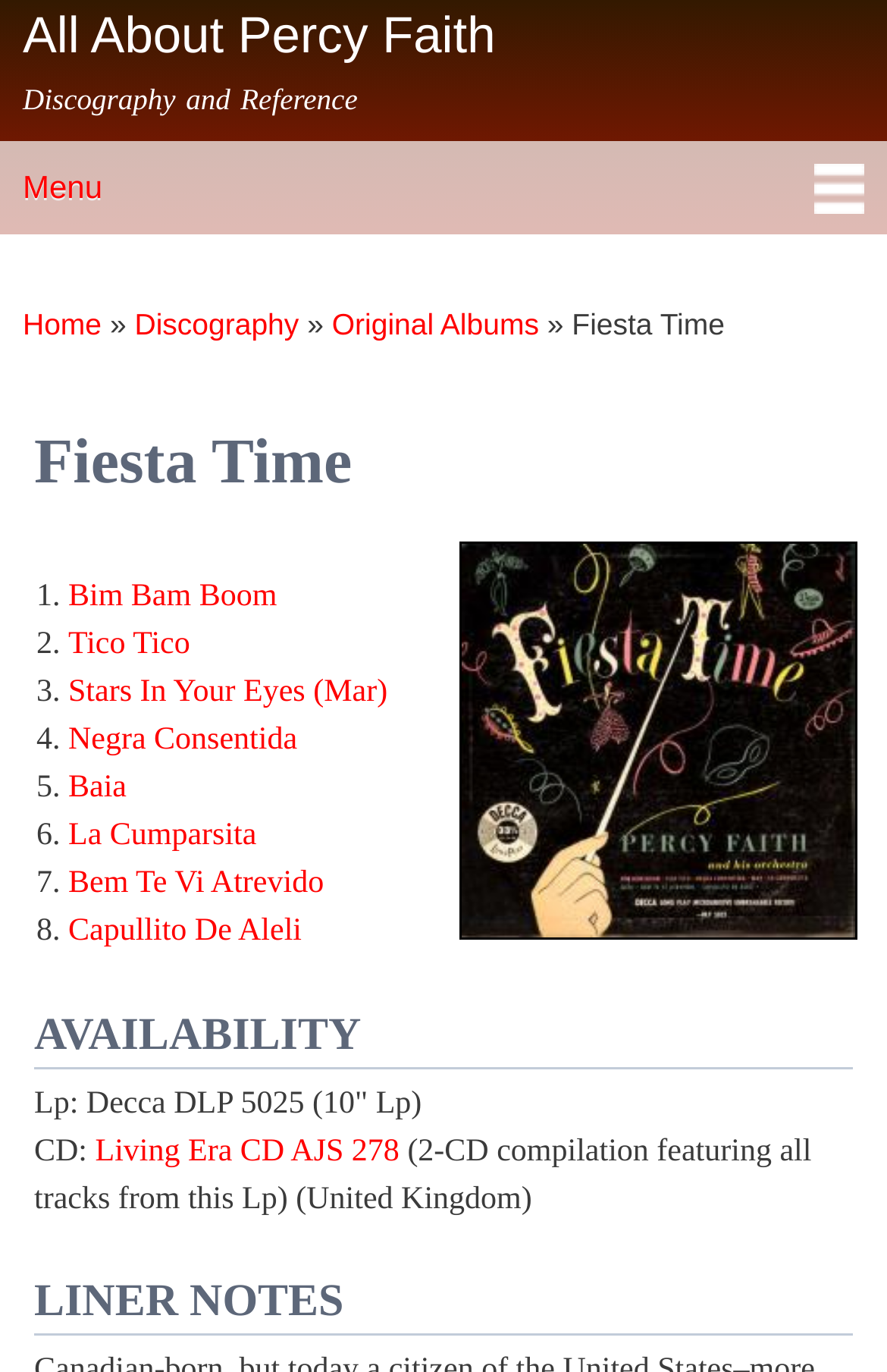Please examine the image and provide a detailed answer to the question: How many tracks are in the album?

The number of tracks in the album can be determined by counting the link elements with the text 'Bim Bam Boom', 'Tico Tico', 'Stars In Your Eyes (Mar)', 'Negra Consentida', 'Baia', 'La Cumparsita', 'Bem Te Vi Atrevido', and 'Capullito De Aleli', which are located in the middle of the webpage.